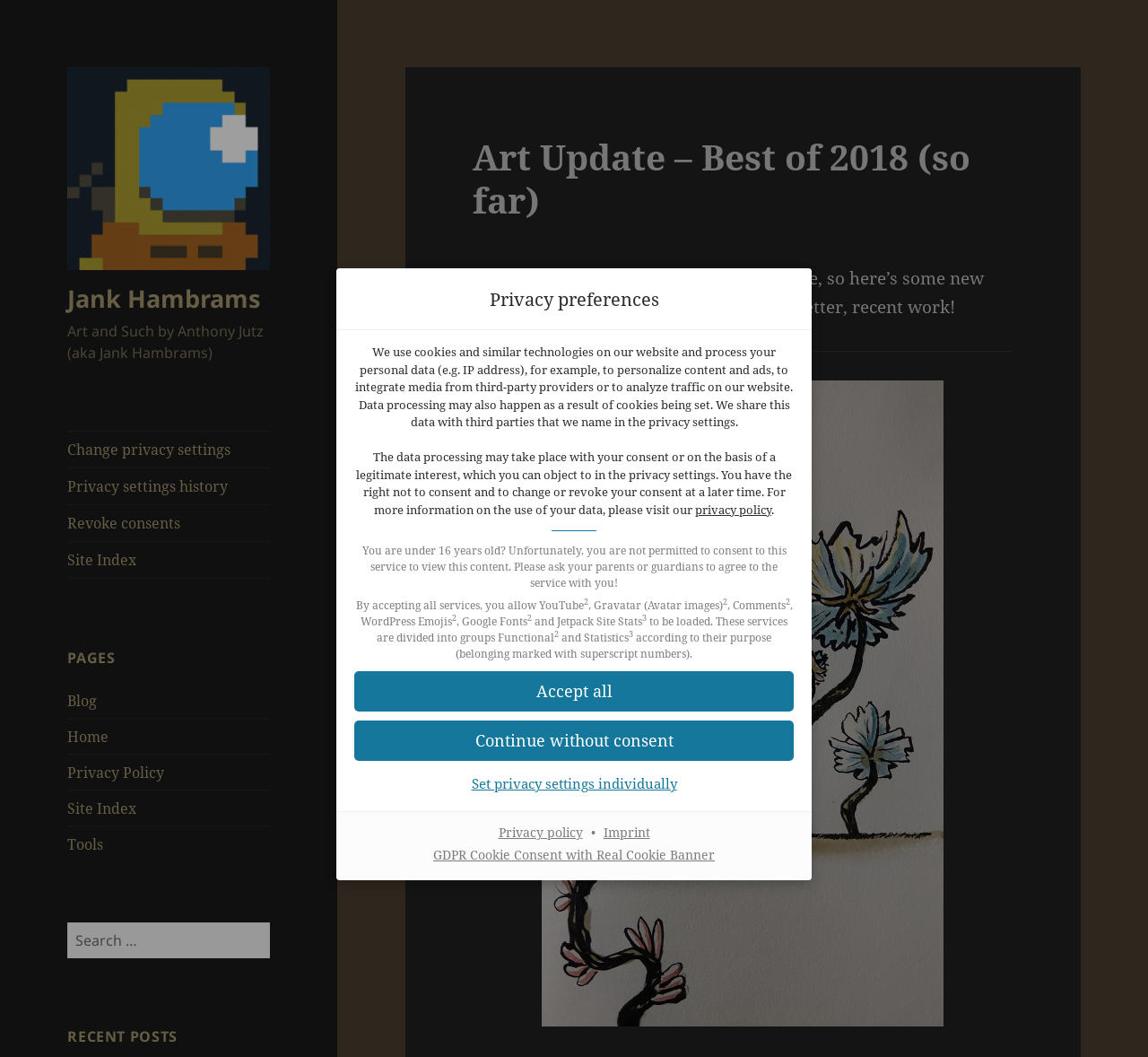Identify the bounding box coordinates of the section that should be clicked to achieve the task described: "Check Jasper Employment Resources".

None